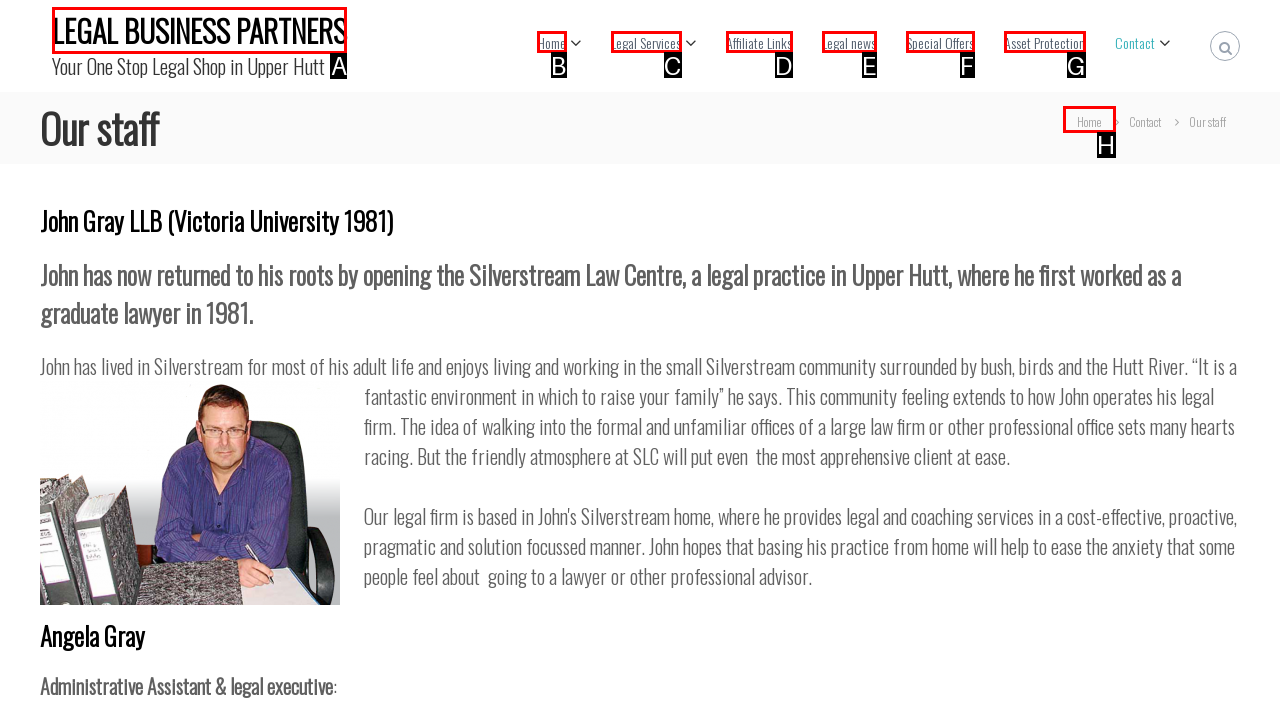Given the instruction: Click on LEGAL BUSINESS PARTNERS, which HTML element should you click on?
Answer with the letter that corresponds to the correct option from the choices available.

A